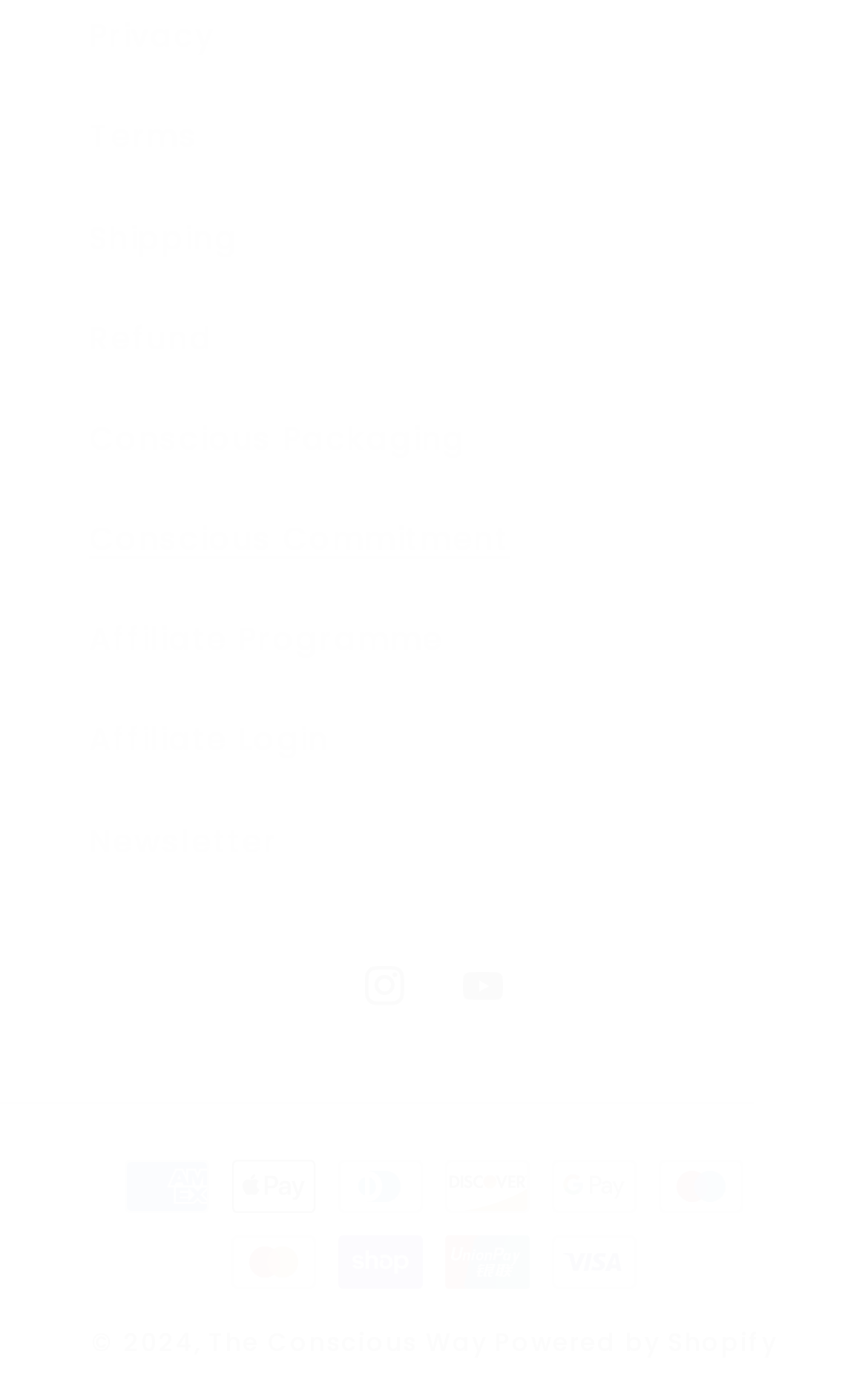Please respond in a single word or phrase: 
What is the platform used to power the website?

Shopify